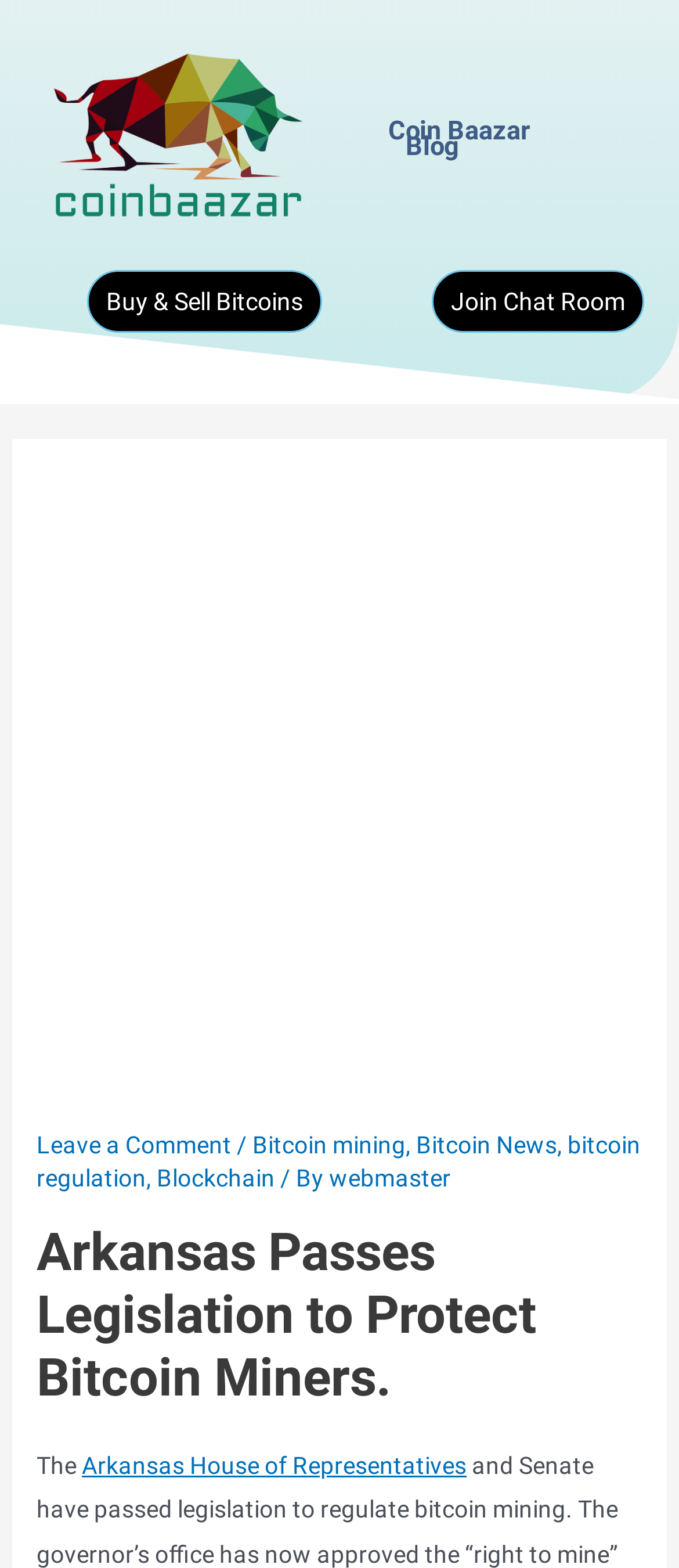What is the topic of the article?
Give a detailed explanation using the information visible in the image.

The topic of the article can be inferred from the heading element with bounding box coordinates [0.054, 0.779, 0.946, 0.899], which is 'Arkansas Passes Legislation to Protect Bitcoin Miners.' and the links related to bitcoin mining and regulation.